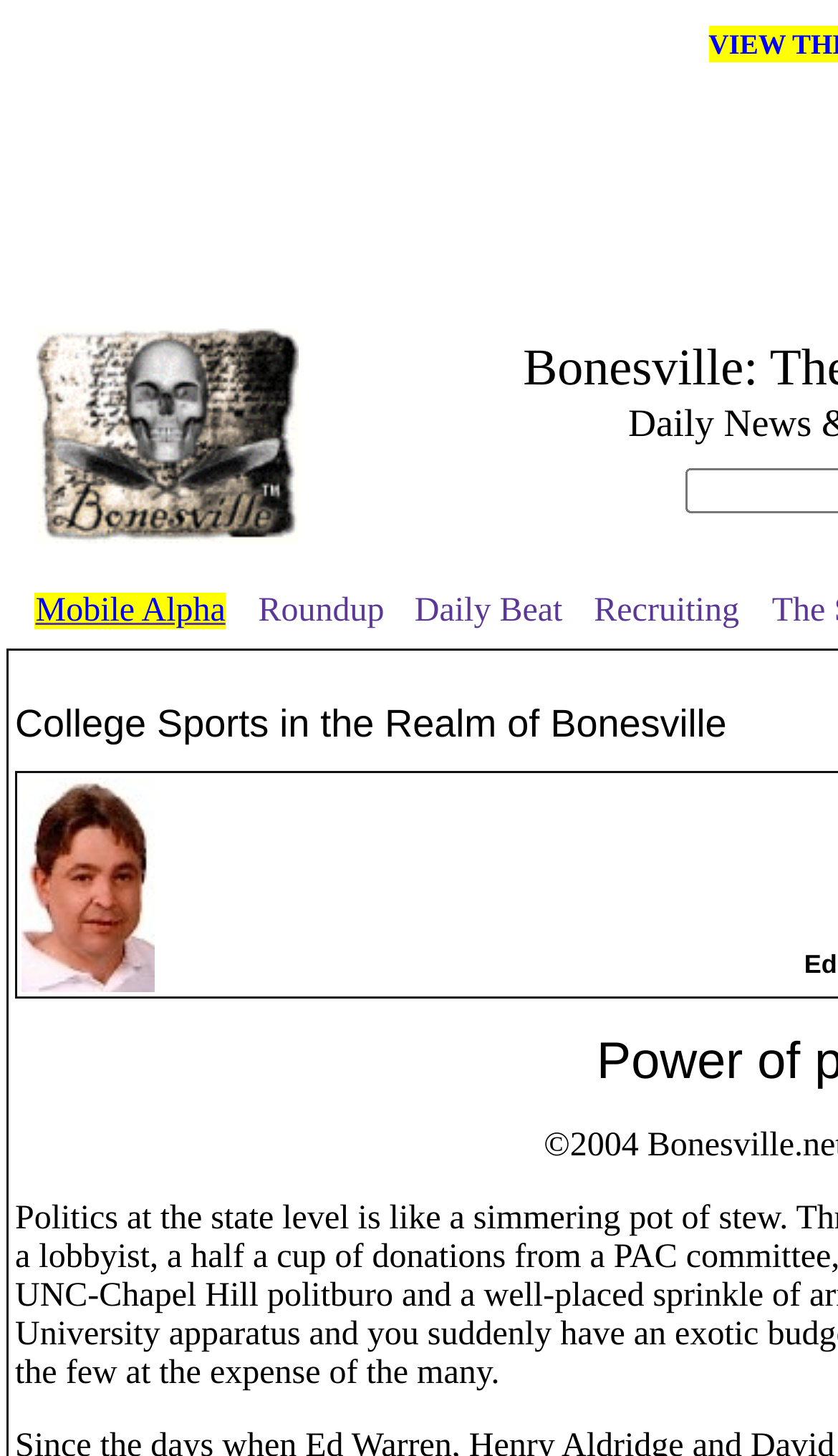Offer a detailed account of what is visible on the webpage.

The webpage is divided into several sections, with a prominent header section at the top. In the top-left corner, there is a small image linked to a webpage, accompanied by a short text link. Below this, there are four horizontal tabs, each labeled with a different category: "Mobile Alpha", "Roundup", "Daily Beat", and "Recruiting". These tabs are evenly spaced and take up most of the width of the page.

Further down the page, there is a call-to-action section with a bold text "CLICK TO E-MAIL DANNY WHITFORD!" accompanied by a small image. This section is positioned near the top-left quarter of the page.

The overall layout of the webpage is organized, with clear categorizations and a prominent call-to-action section. The use of images and links adds visual interest to the page, making it easy to navigate and find relevant information.